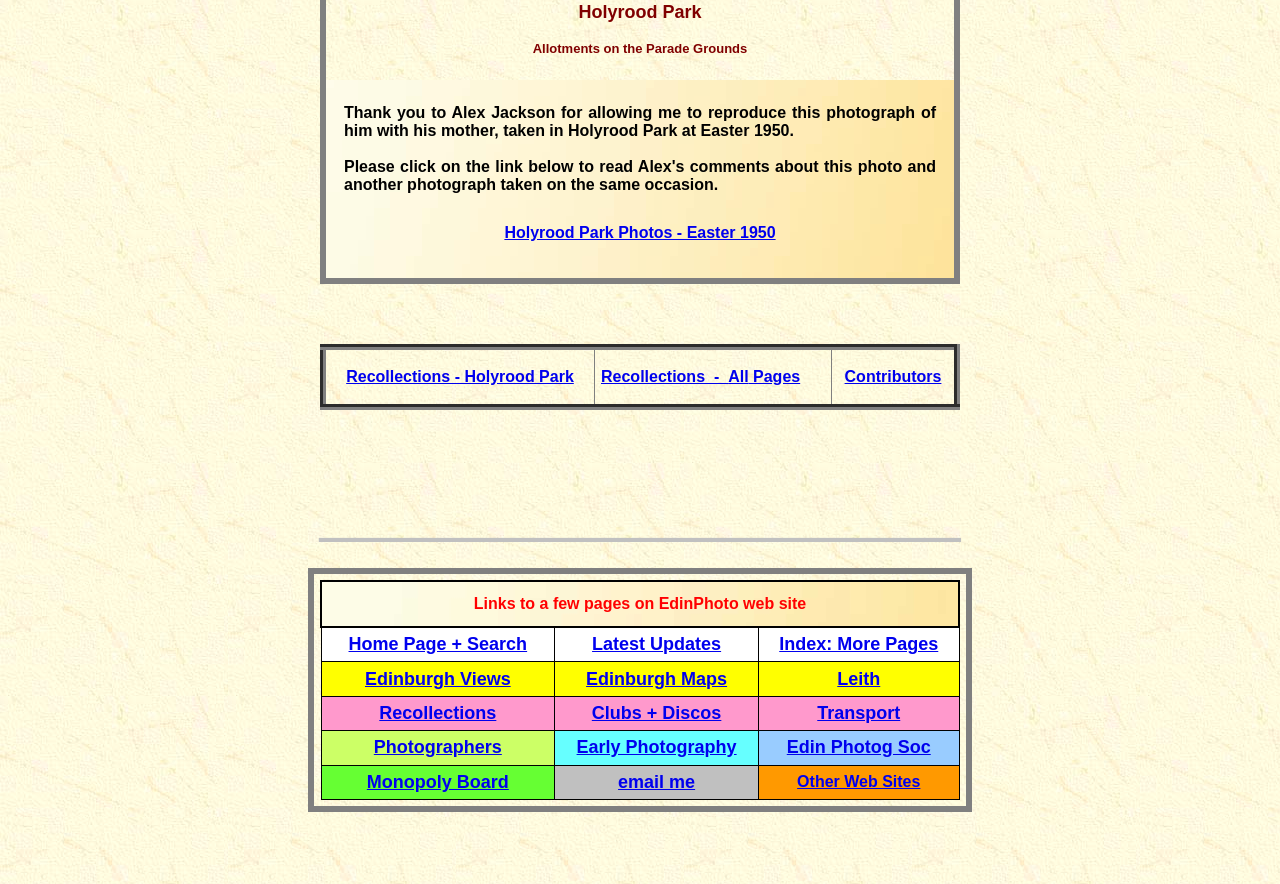Identify the bounding box coordinates of the area that should be clicked in order to complete the given instruction: "Visit the Recollections - Holyrood Park page". The bounding box coordinates should be four float numbers between 0 and 1, i.e., [left, top, right, bottom].

[0.27, 0.416, 0.448, 0.436]